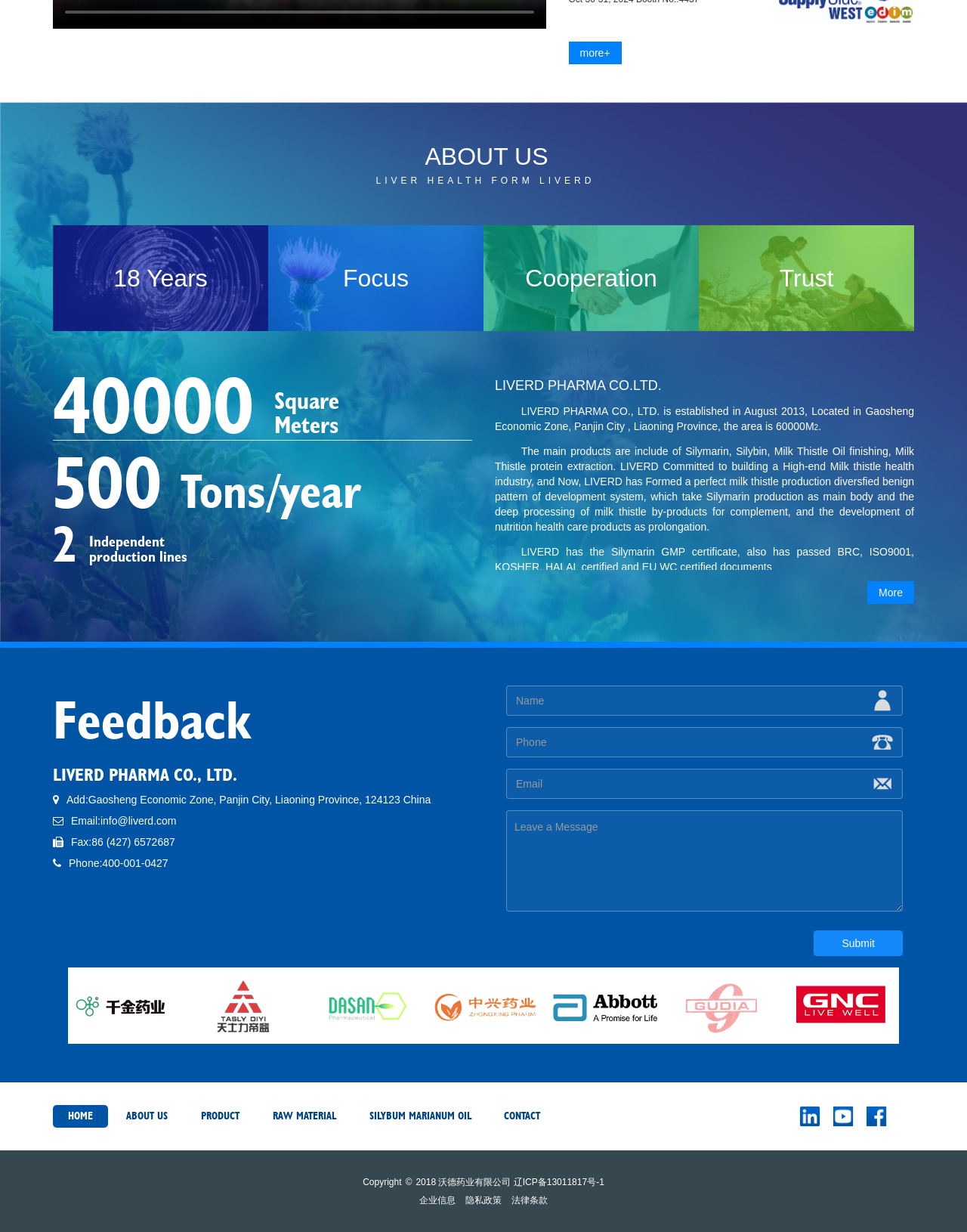Please find the bounding box coordinates for the clickable element needed to perform this instruction: "Click the 'more+' link".

[0.588, 0.034, 0.643, 0.052]